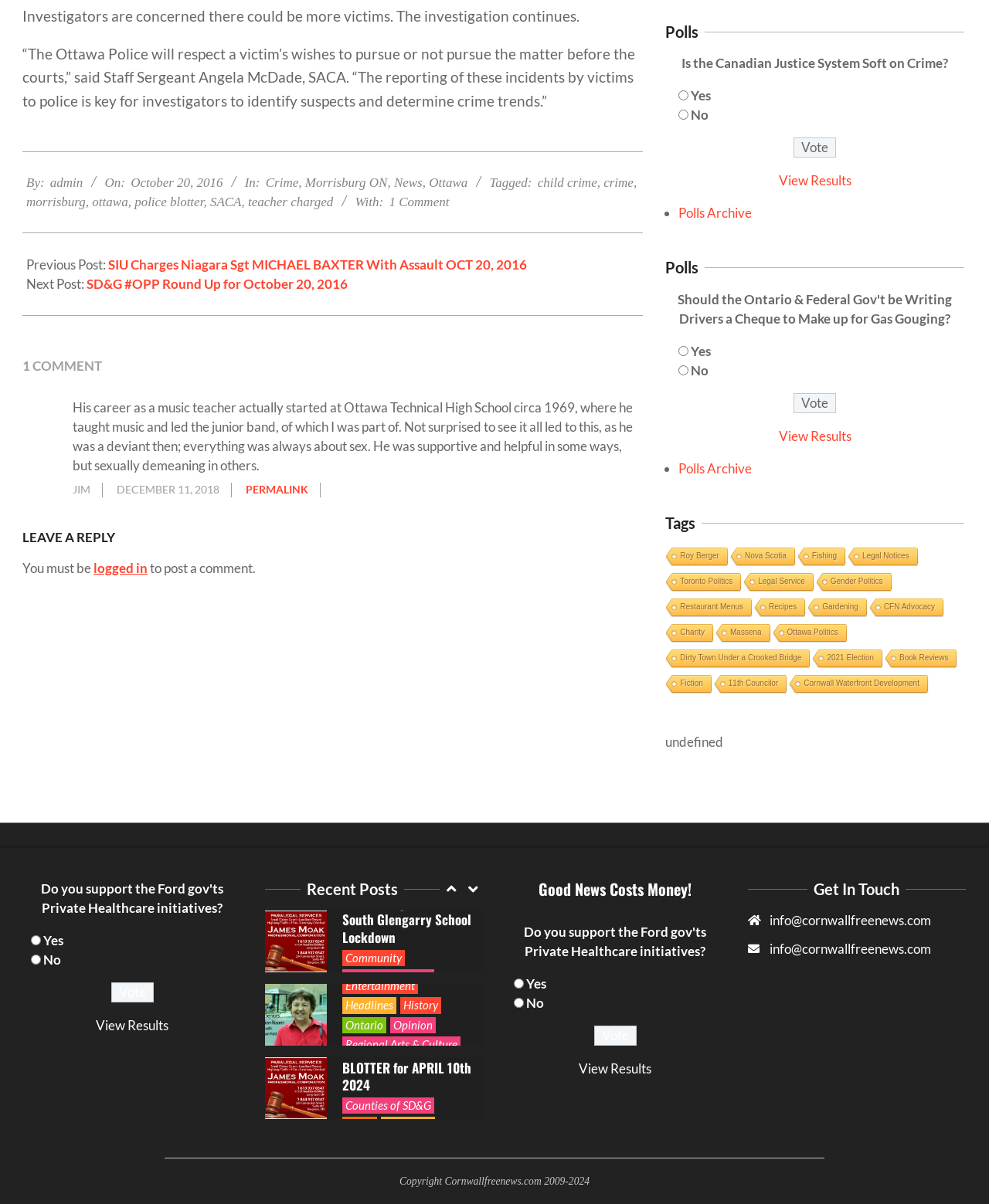Find the bounding box coordinates of the area to click in order to follow the instruction: "Leave a reply to the article".

[0.023, 0.44, 0.65, 0.454]